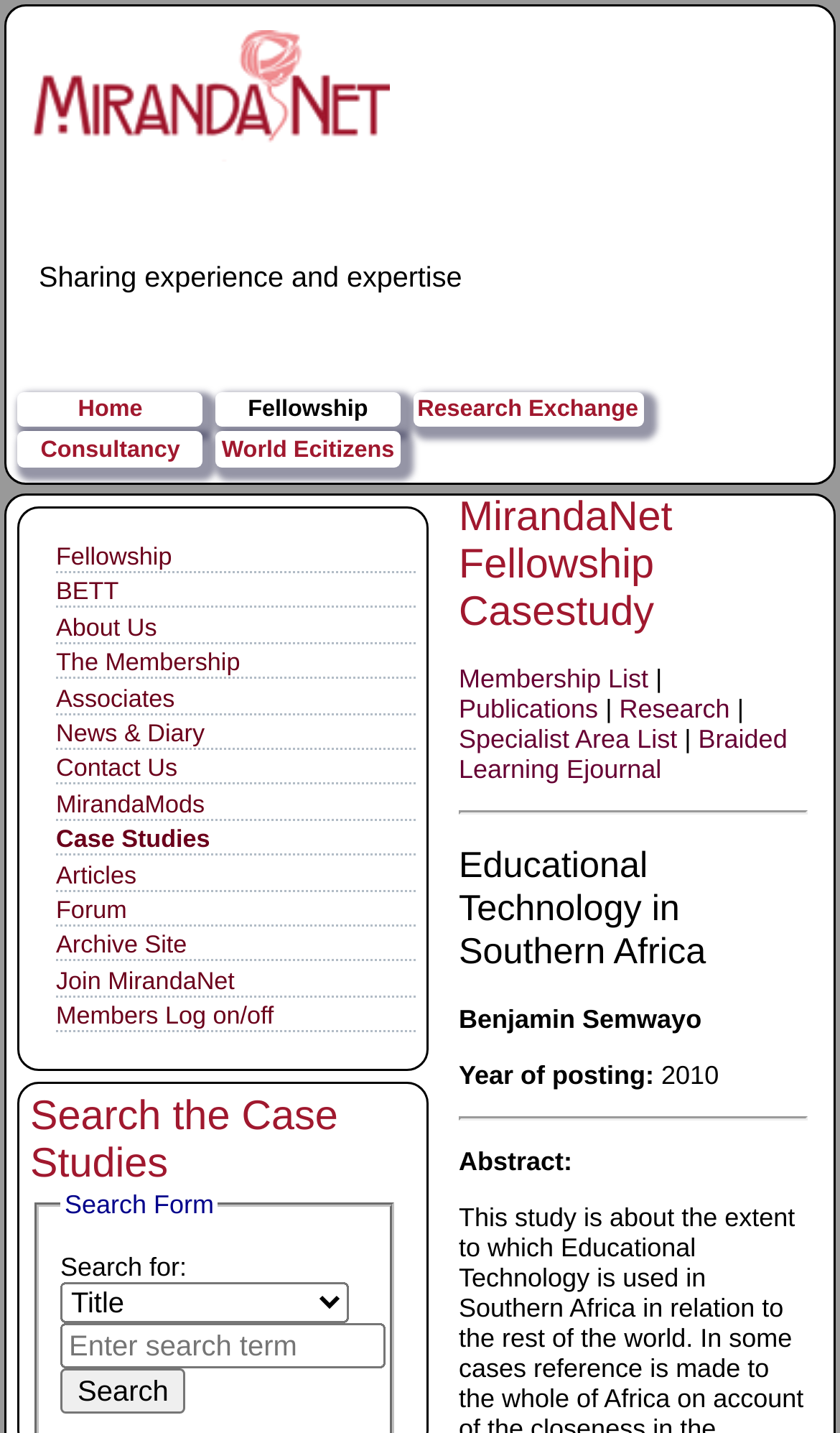Highlight the bounding box coordinates of the element that should be clicked to carry out the following instruction: "Search for a case study". The coordinates must be given as four float numbers ranging from 0 to 1, i.e., [left, top, right, bottom].

[0.072, 0.955, 0.221, 0.987]